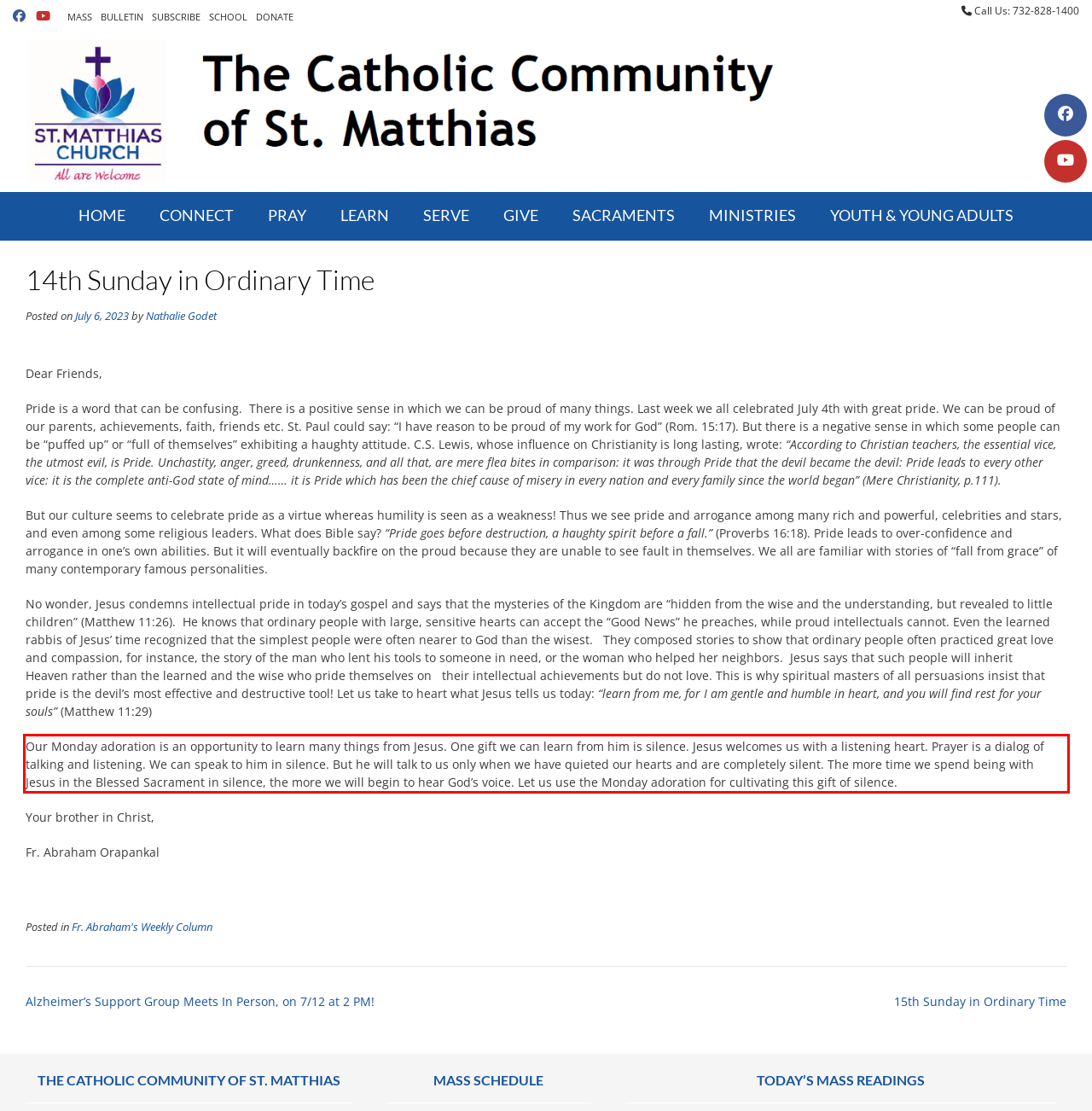Analyze the screenshot of the webpage that features a red bounding box and recognize the text content enclosed within this red bounding box.

Our Monday adoration is an opportunity to learn many things from Jesus. One gift we can learn from him is silence. Jesus welcomes us with a listening heart. Prayer is a dialog of talking and listening. We can speak to him in silence. But he will talk to us only when we have quieted our hearts and are completely silent. The more time we spend being with Jesus in the Blessed Sacrament in silence, the more we will begin to hear God’s voice. Let us use the Monday adoration for cultivating this gift of silence.